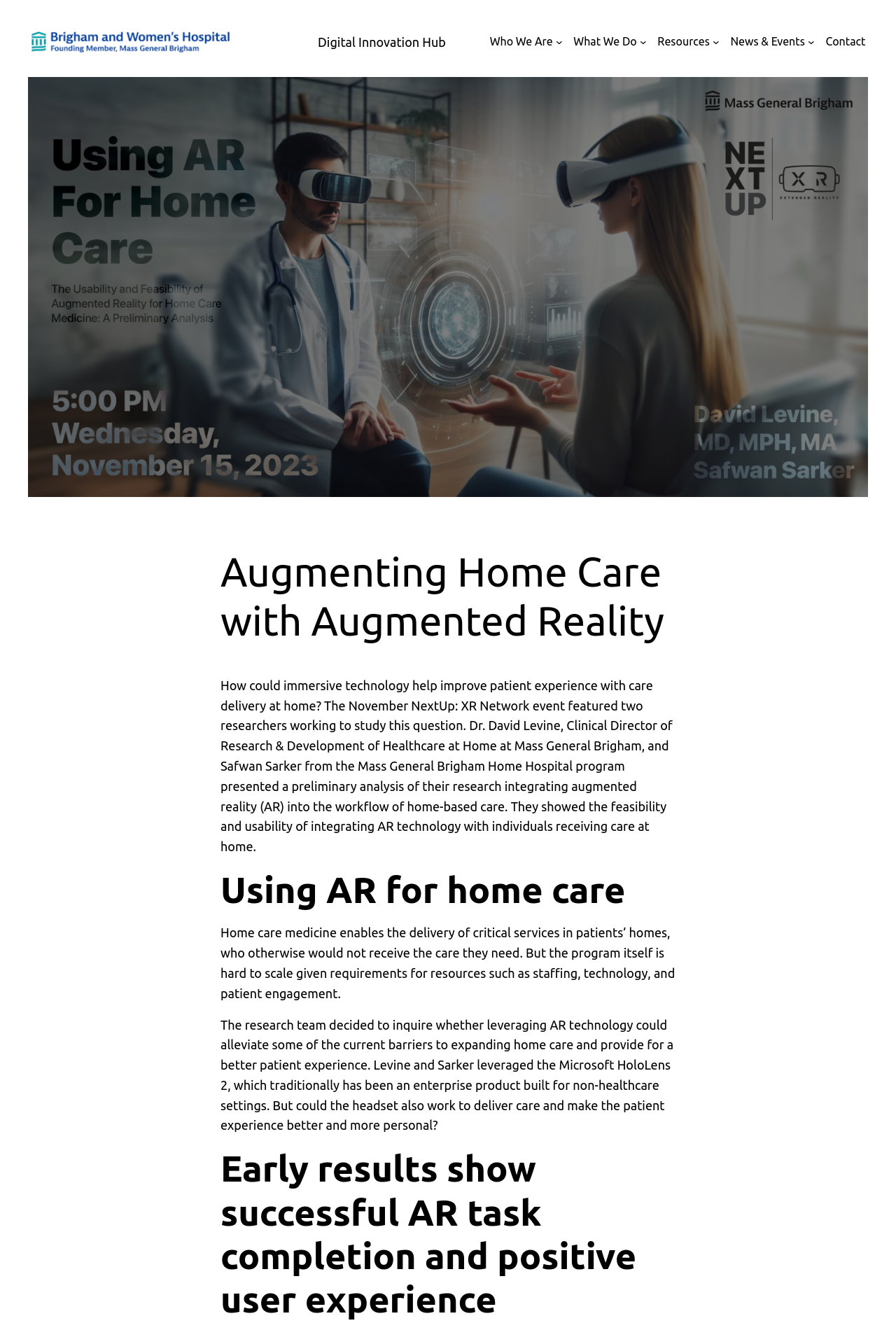Extract the top-level heading from the webpage and provide its text.

Augmenting Home Care with Augmented Reality